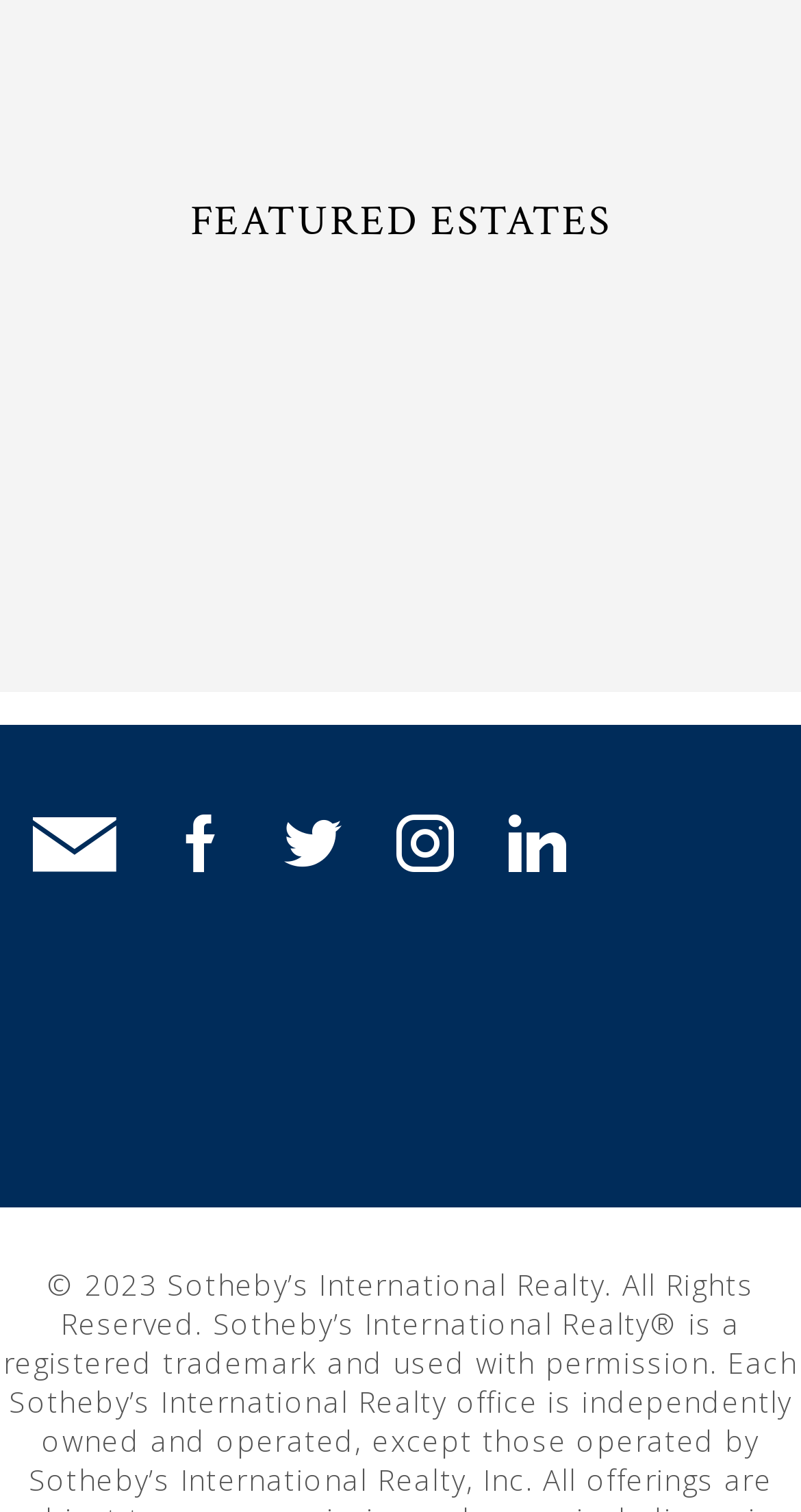Show the bounding box coordinates for the element that needs to be clicked to execute the following instruction: "View fair housing logo". Provide the coordinates in the form of four float numbers between 0 and 1, i.e., [left, top, right, bottom].

[0.041, 0.617, 0.81, 0.726]